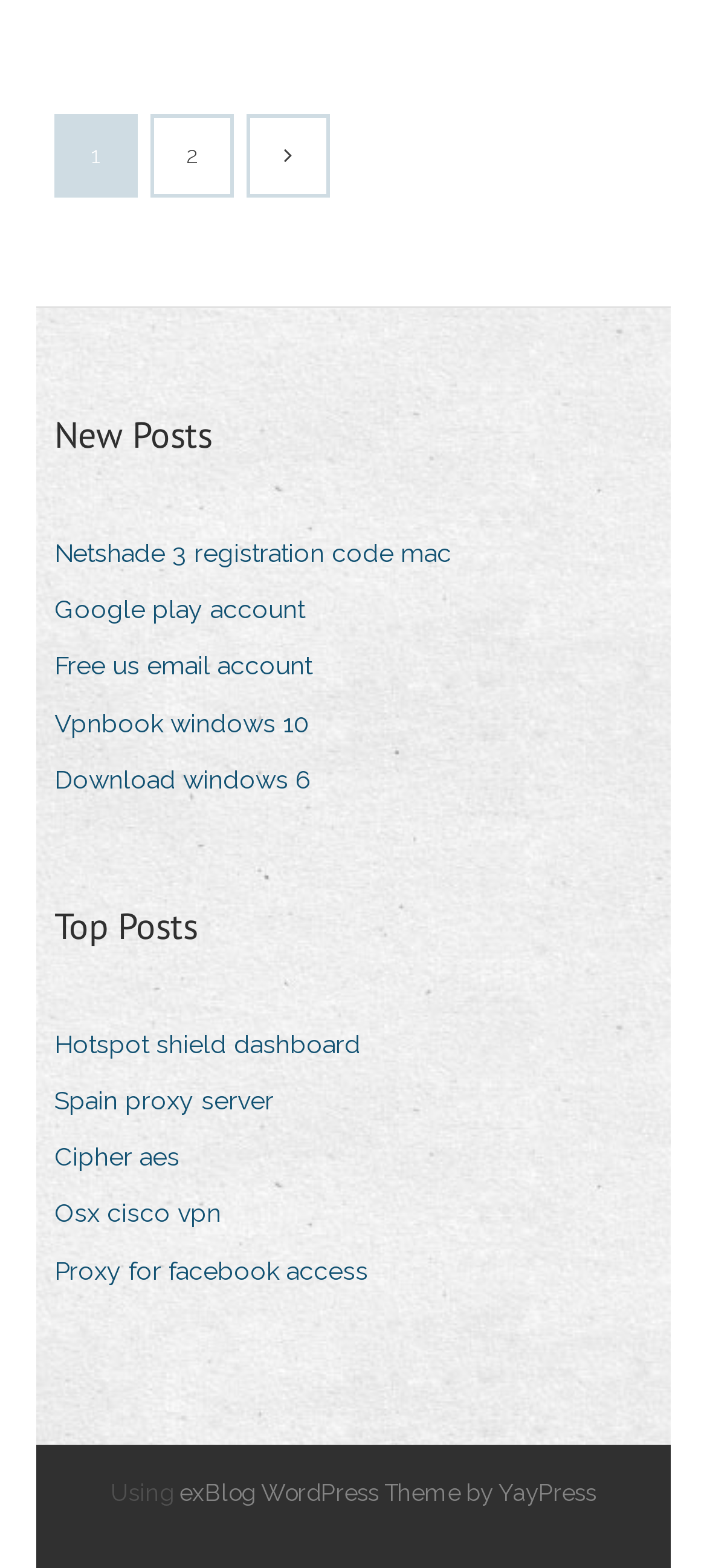Identify the bounding box coordinates of the area you need to click to perform the following instruction: "Visit Netshade 3 registration code mac".

[0.077, 0.338, 0.677, 0.369]